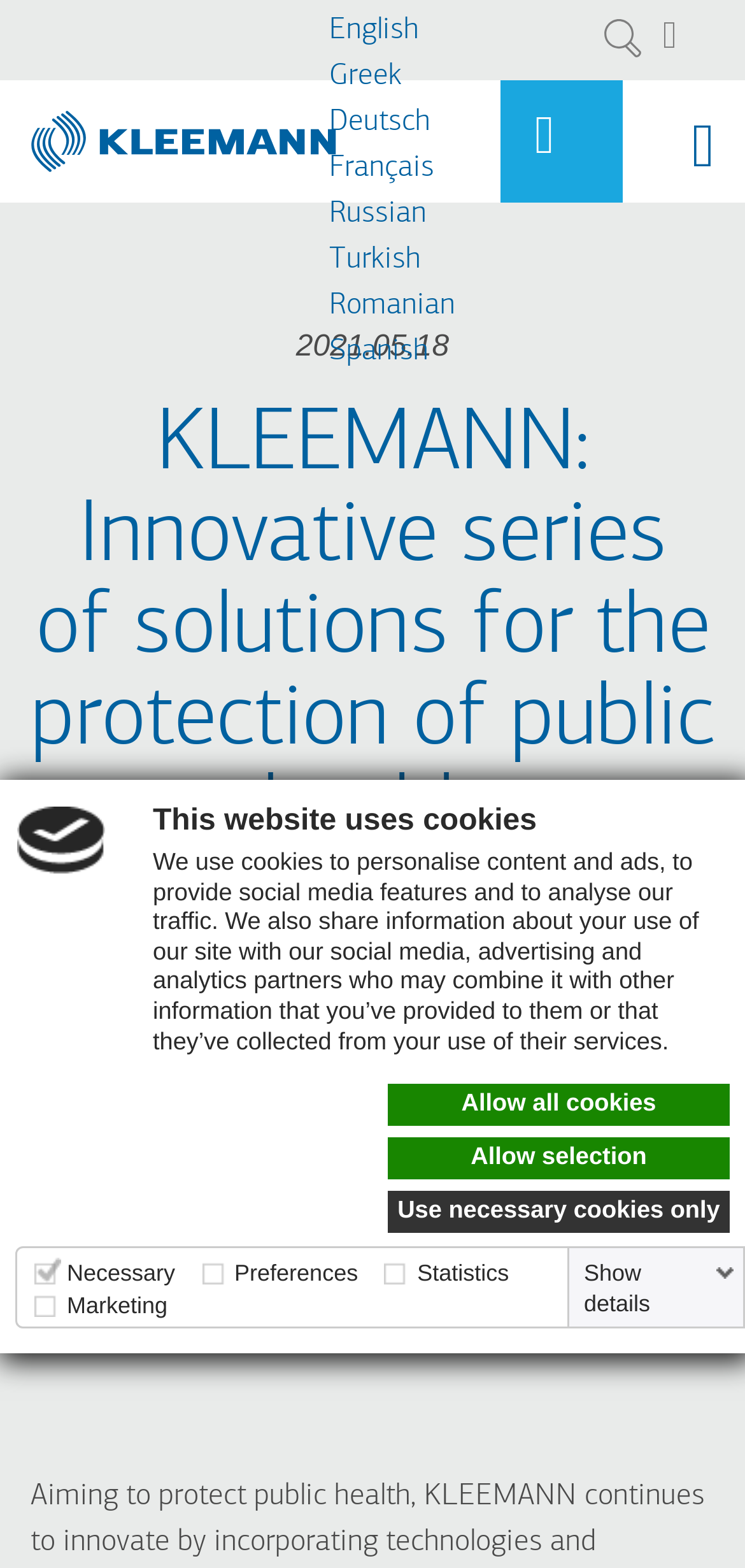Find the bounding box coordinates for the area that must be clicked to perform this action: "Go to the Portal".

[0.508, 0.051, 0.672, 0.129]